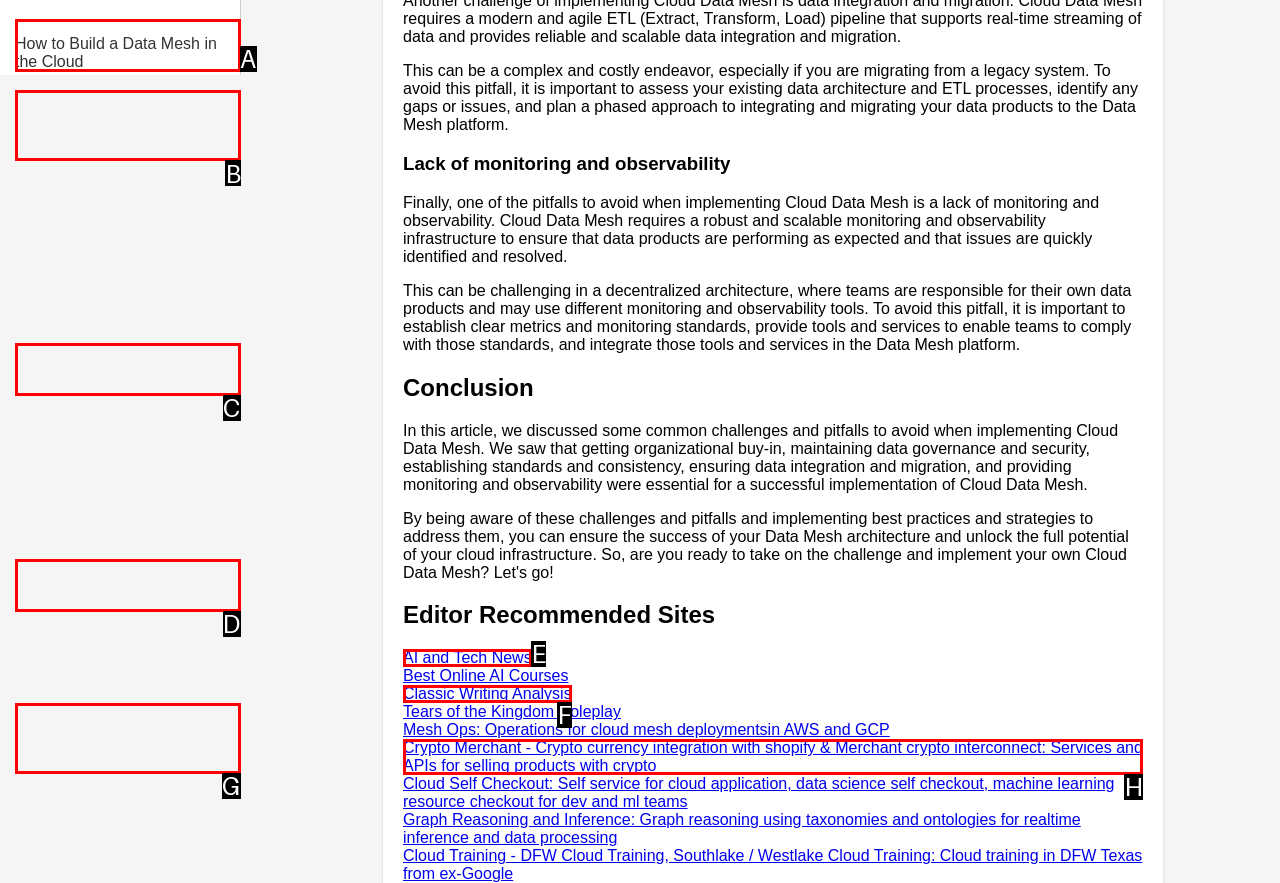Decide which letter you need to select to fulfill the task: Learn about the benefits of implementing a cloud data mesh architecture
Answer with the letter that matches the correct option directly.

B